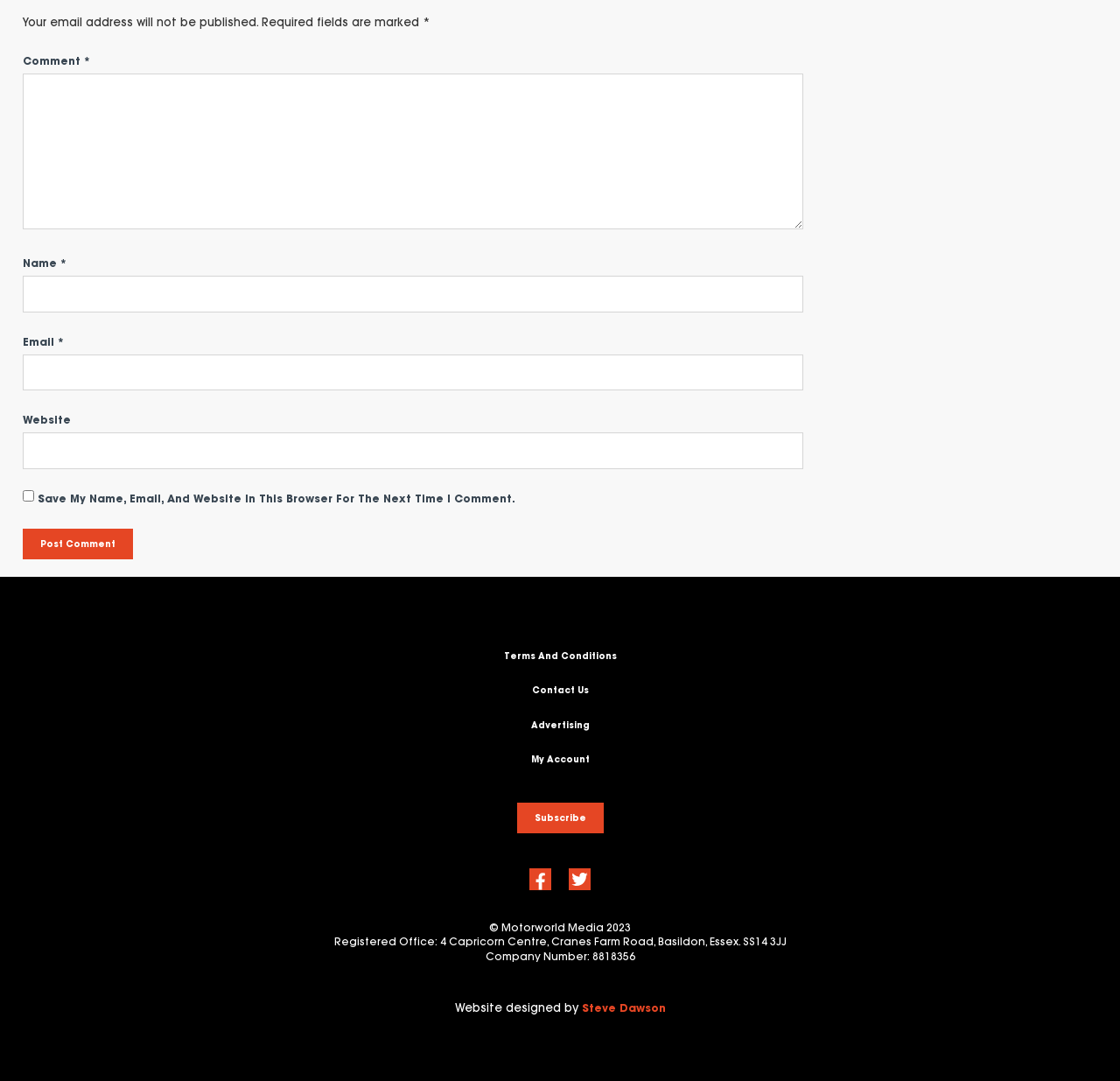Determine the bounding box coordinates of the UI element described below. Use the format (top-left x, top-left y, bottom-right x, bottom-right y) with floating point numbers between 0 and 1: subscribe

[0.461, 0.742, 0.539, 0.771]